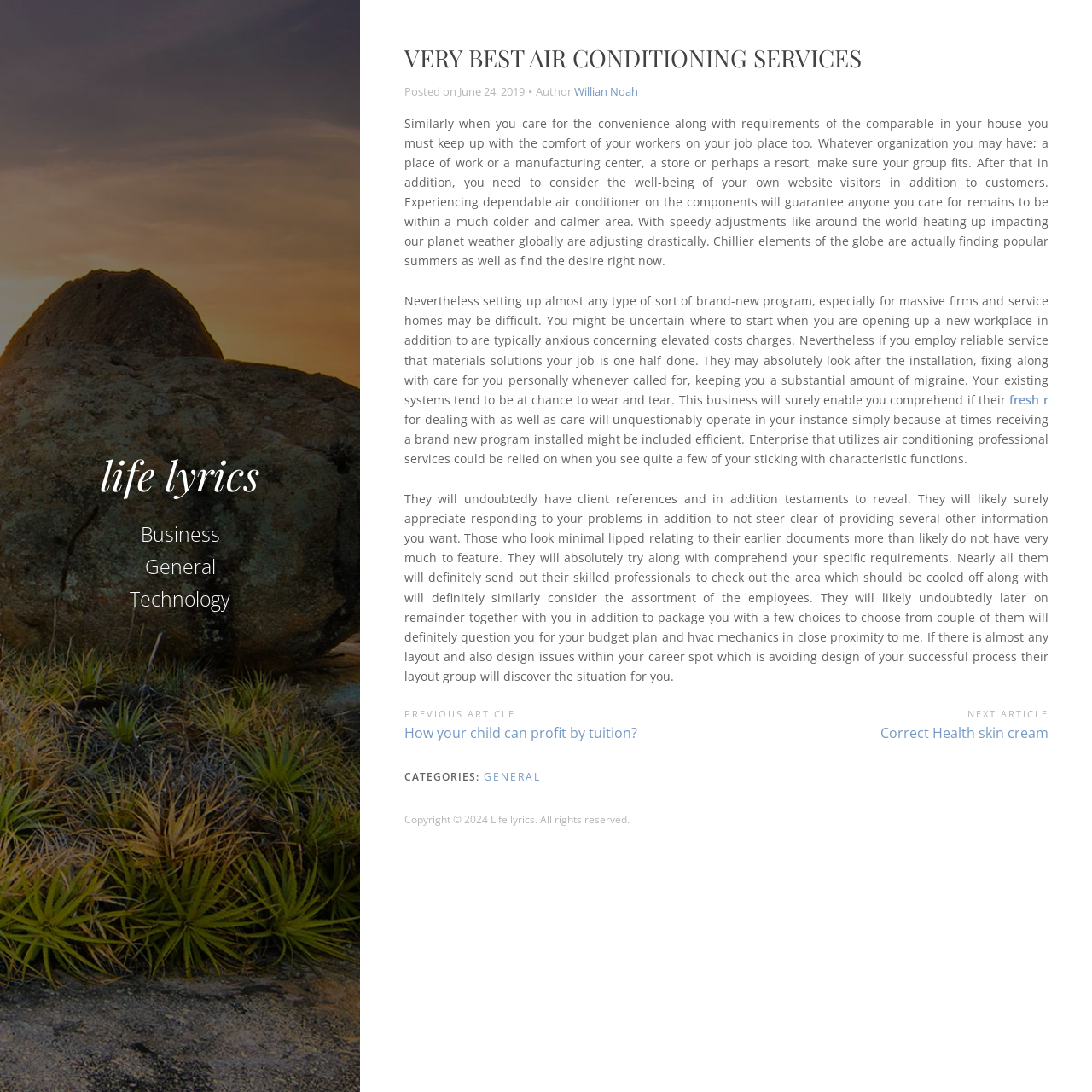Bounding box coordinates are specified in the format (top-left x, top-left y, bottom-right x, bottom-right y). All values are floating point numbers bounded between 0 and 1. Please provide the bounding box coordinate of the region this sentence describes: Events

None